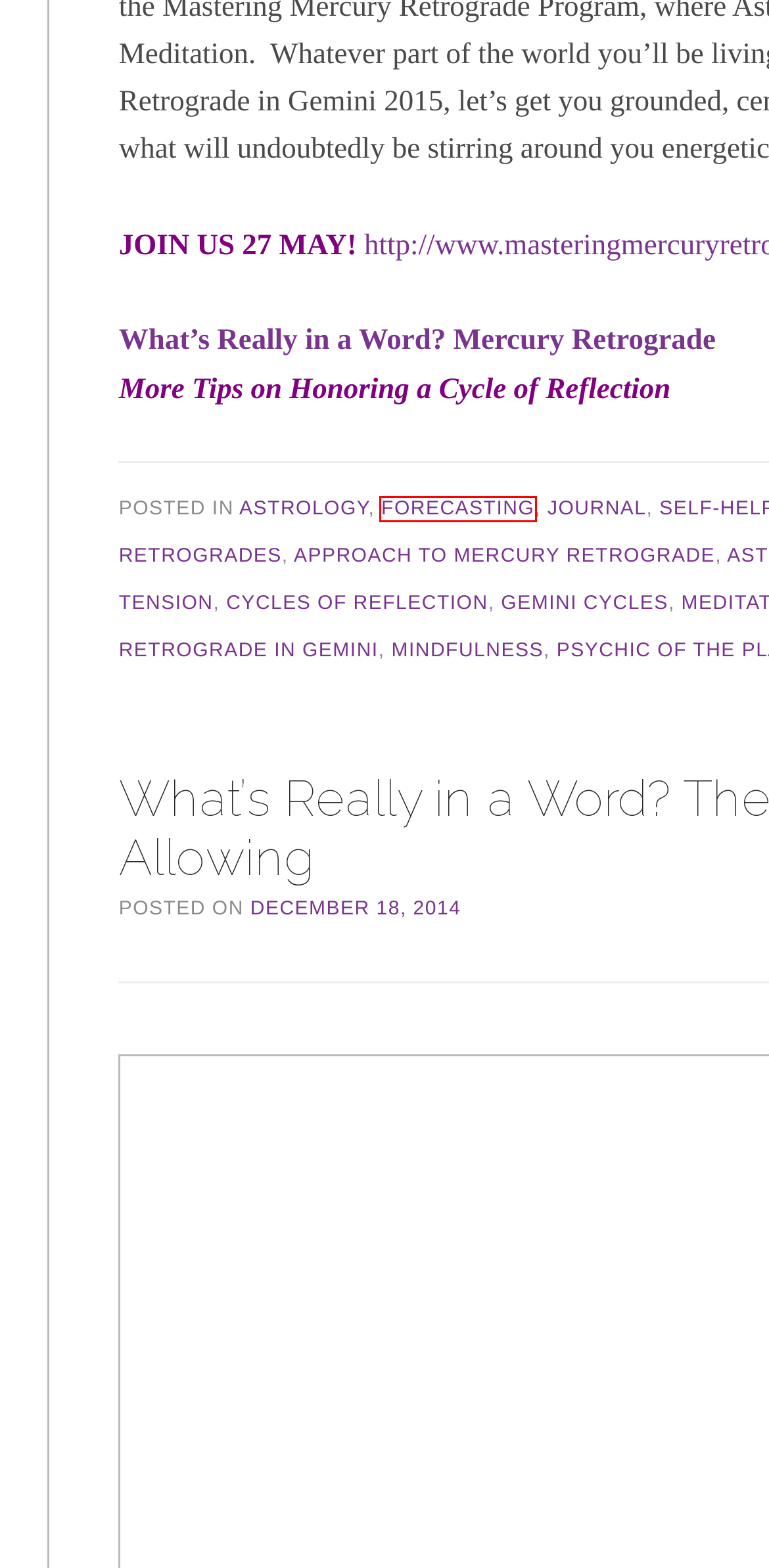Review the screenshot of a webpage that includes a red bounding box. Choose the webpage description that best matches the new webpage displayed after clicking the element within the bounding box. Here are the candidates:
A. Sports | Sharita Star
B. “Never Compromising Living Consciously.”  Sharita Star
C. Forecasting | Sharita Star
D. Approach to Mercury Retrograde | Sharita Star
E. Cycles of Reflection | Sharita Star
F. What’s Really in a Word? Mercury Retrograde | Sharita Star
G. Word Ponder | Sharita Star
H. Gemini Cycles | Sharita Star

C